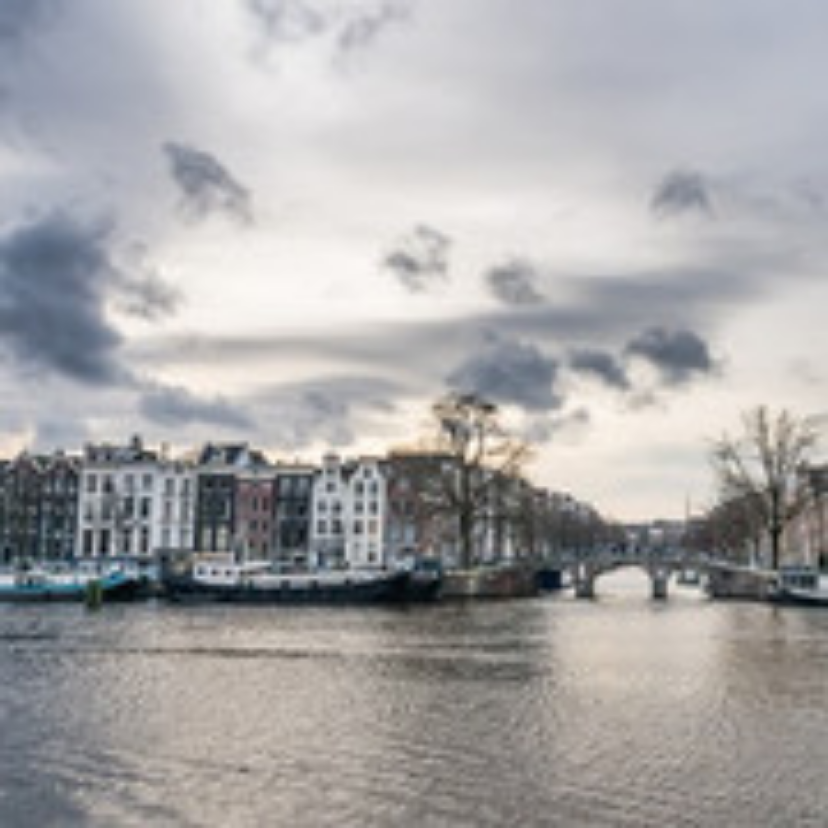Analyze the image and answer the question with as much detail as possible: 
What is reflected in the calm water?

According to the caption, 'the calm water reflects the cloudy sky', which means that the reflection seen in the water is that of the cloudy sky above.